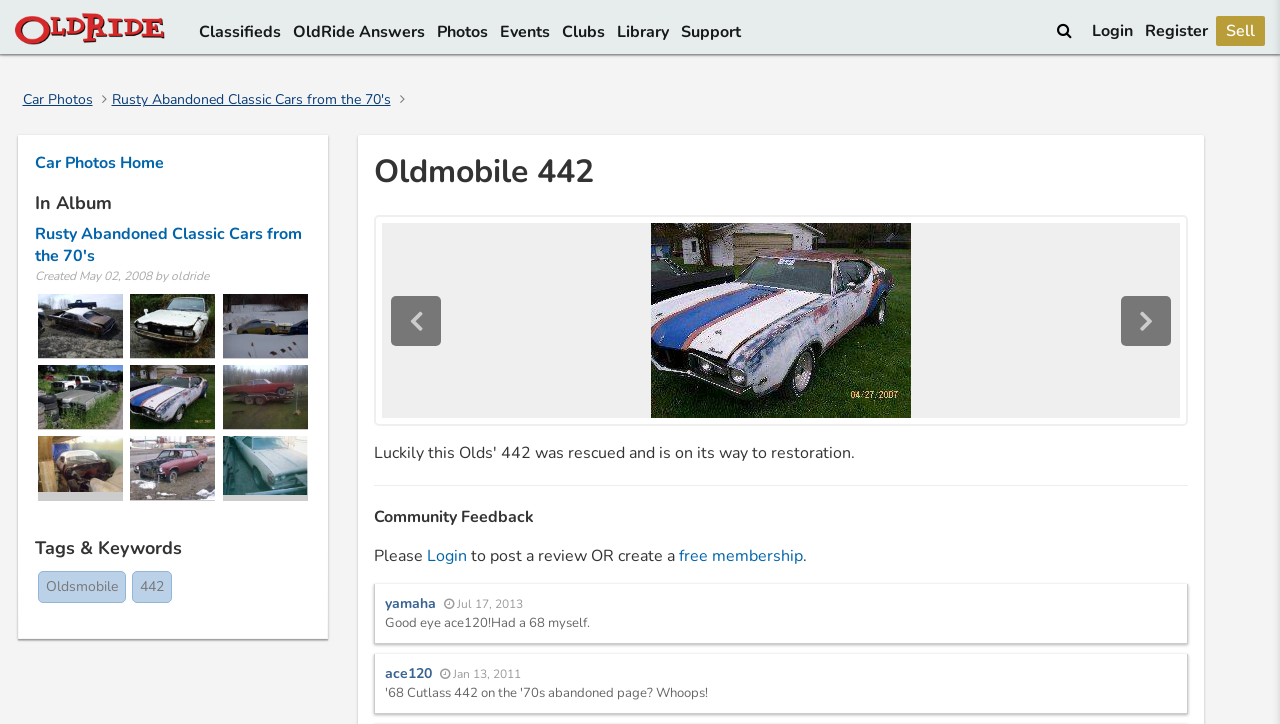Utilize the details in the image to give a detailed response to the question: What type of content is shown in the 'Community Feedback' section?

The 'Community Feedback' section contains text such as 'Good eye ace120!Had a 68 myself.' and 'Jan 13, 2011', which suggests that this section shows user reviews and comments related to the classic cars shown on the webpage.